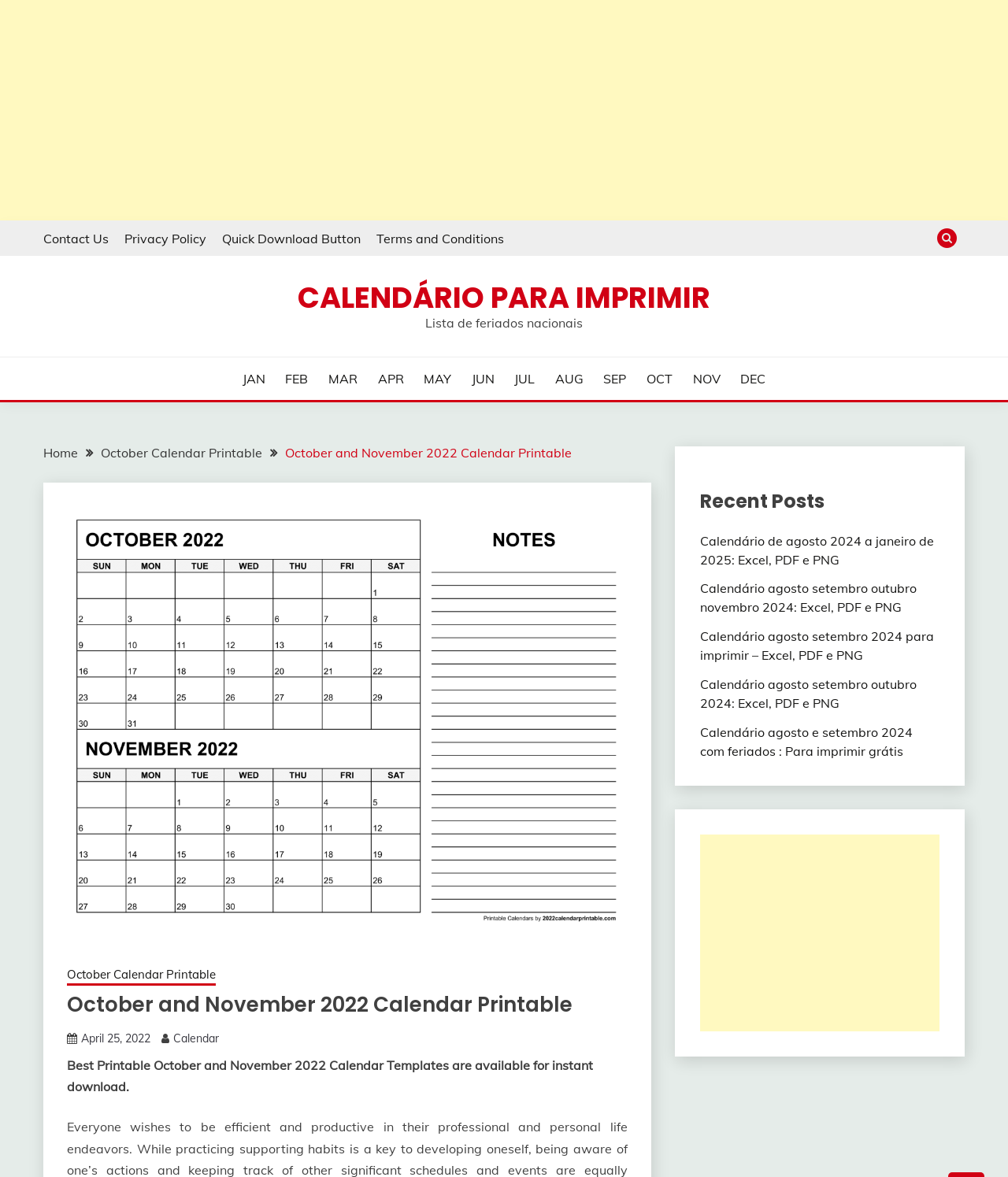Answer the question in a single word or phrase:
What is the purpose of the printable calendars?

To track progress and plan ahead